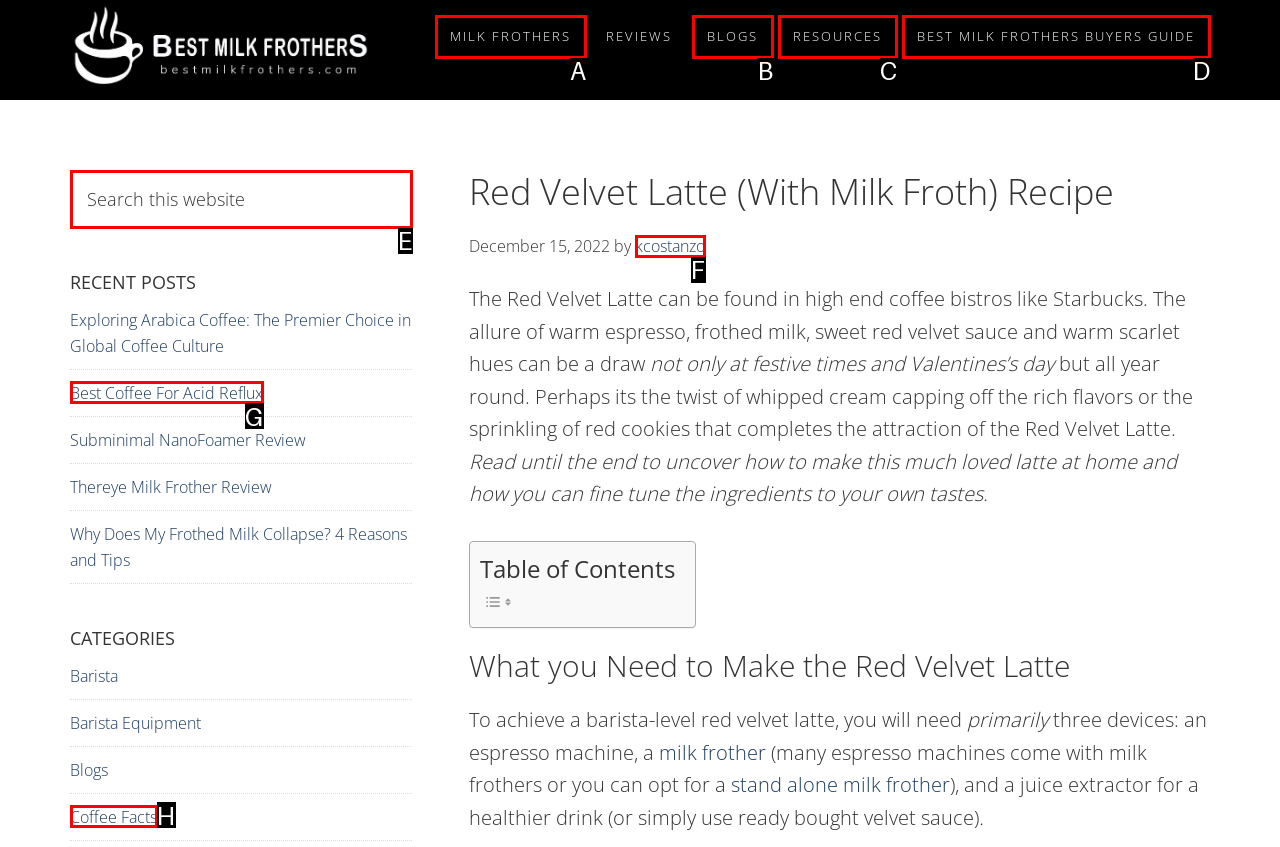From the available choices, determine which HTML element fits this description: Best Coffee For Acid Reflux Respond with the correct letter.

G